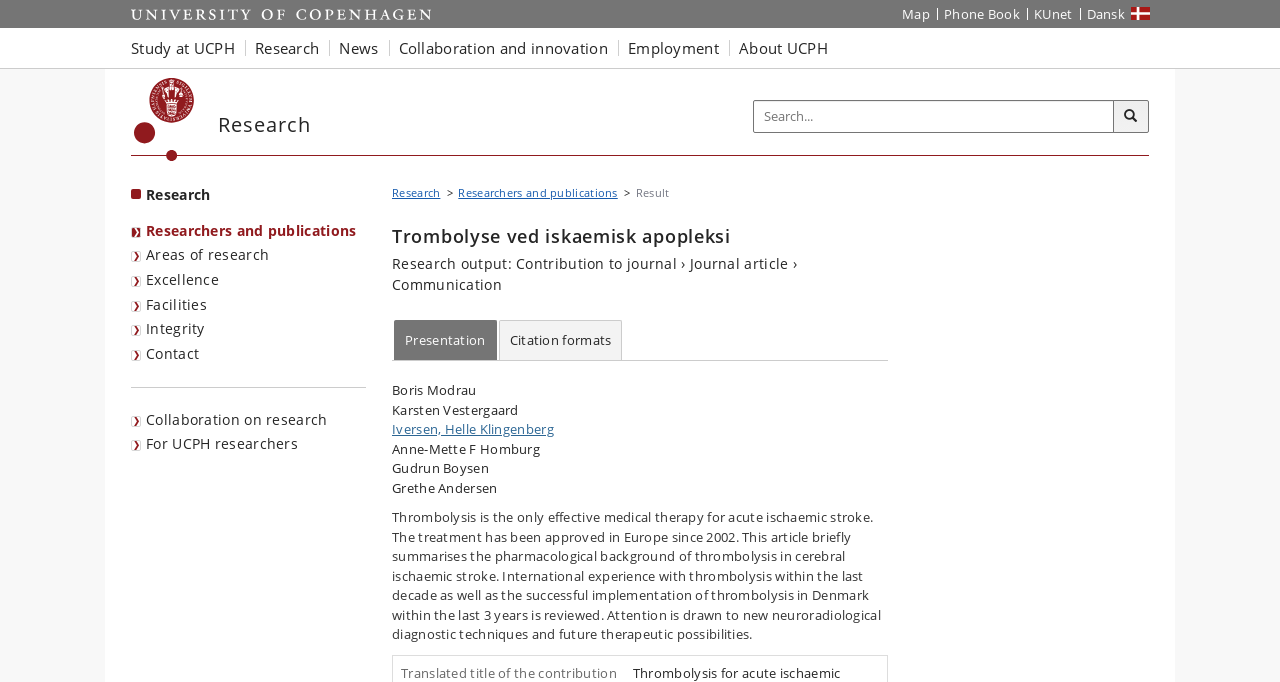Locate the bounding box coordinates of the clickable area to execute the instruction: "Click on the link to Københavns Universitet". Provide the coordinates as four float numbers between 0 and 1, represented as [left, top, right, bottom].

[0.105, 0.114, 0.152, 0.236]